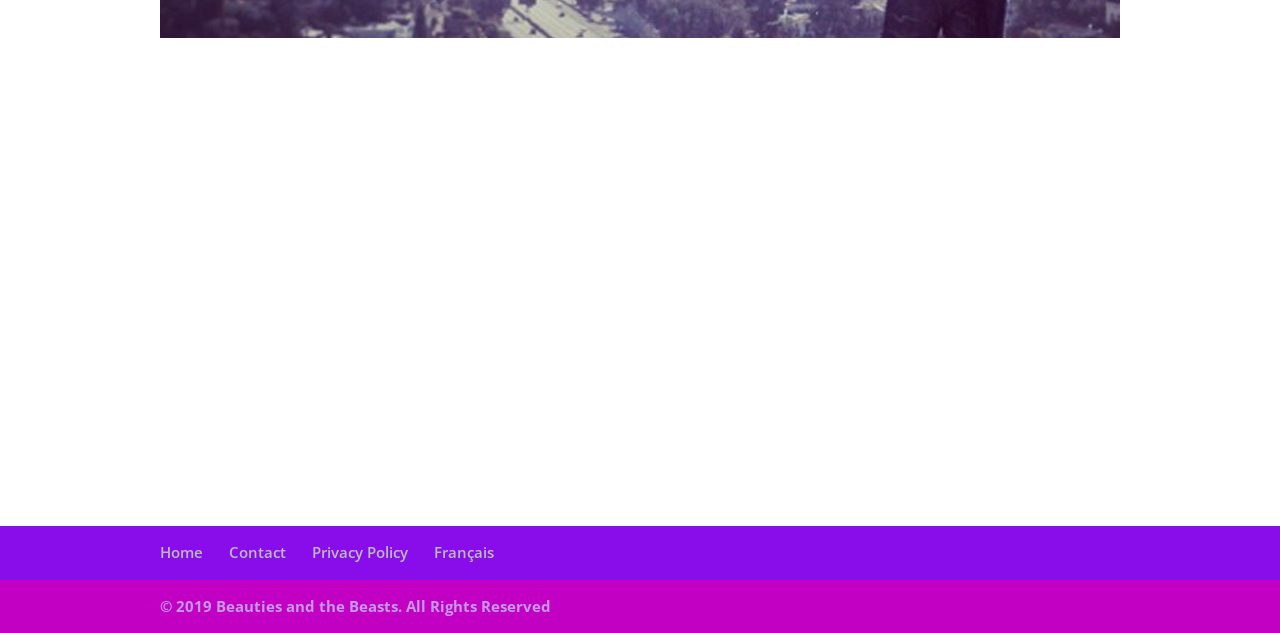Answer succinctly with a single word or phrase:
How many navigation links are present?

4